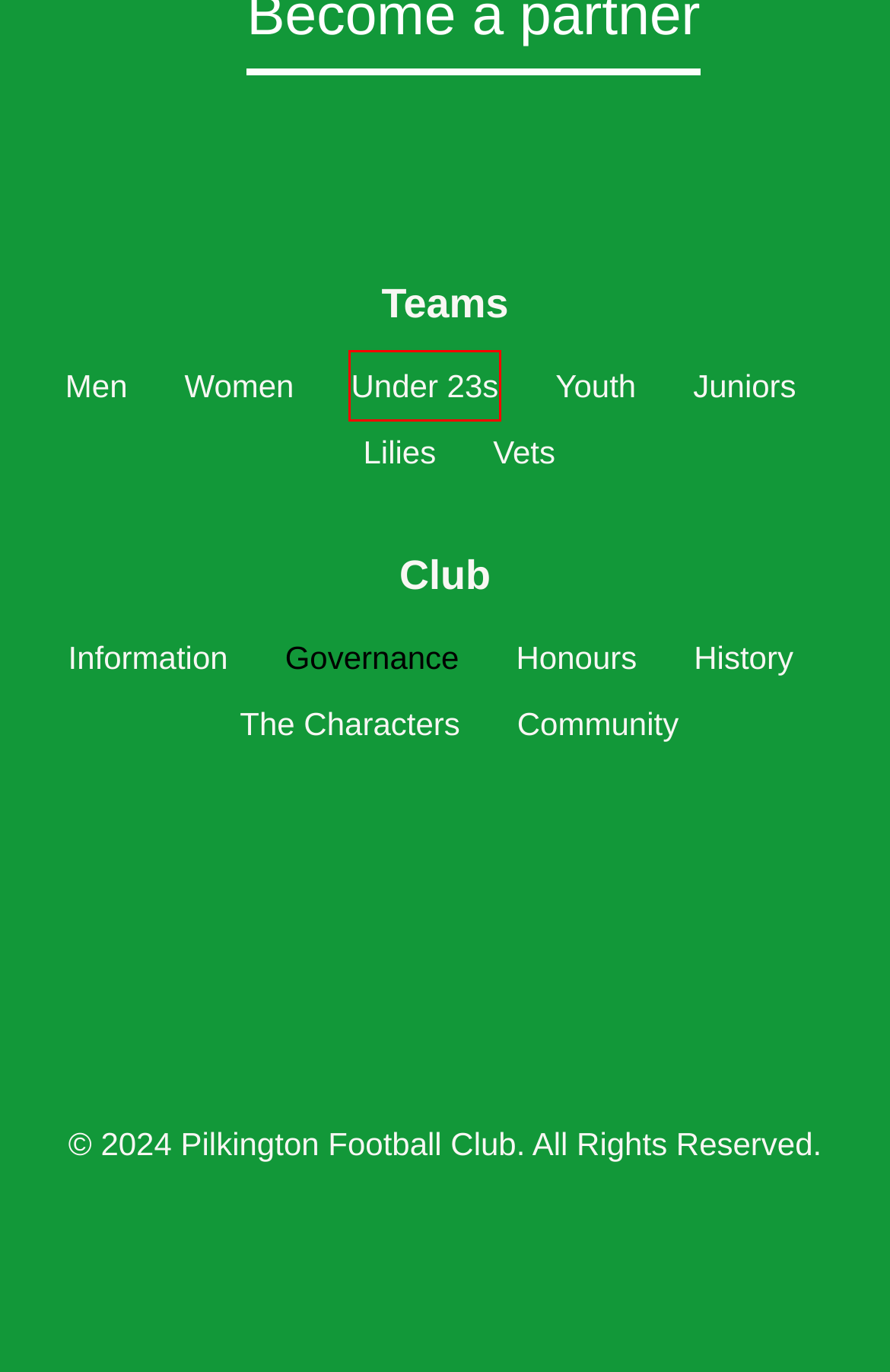A screenshot of a webpage is given with a red bounding box around a UI element. Choose the description that best matches the new webpage shown after clicking the element within the red bounding box. Here are the candidates:
A. Club Honours – Pilkington Football Club
B. Ladies – Pilkington Football Club
C. The Characters – Pilkington Football Club
D. History – Pilkington Football Club
E. Men’s 1st – Pilkington Football Club
F. Juniors – Pilkington Football Club
G. Vets – Pilkington Football Club
H. Under 23s – Pilkington Football Club

H